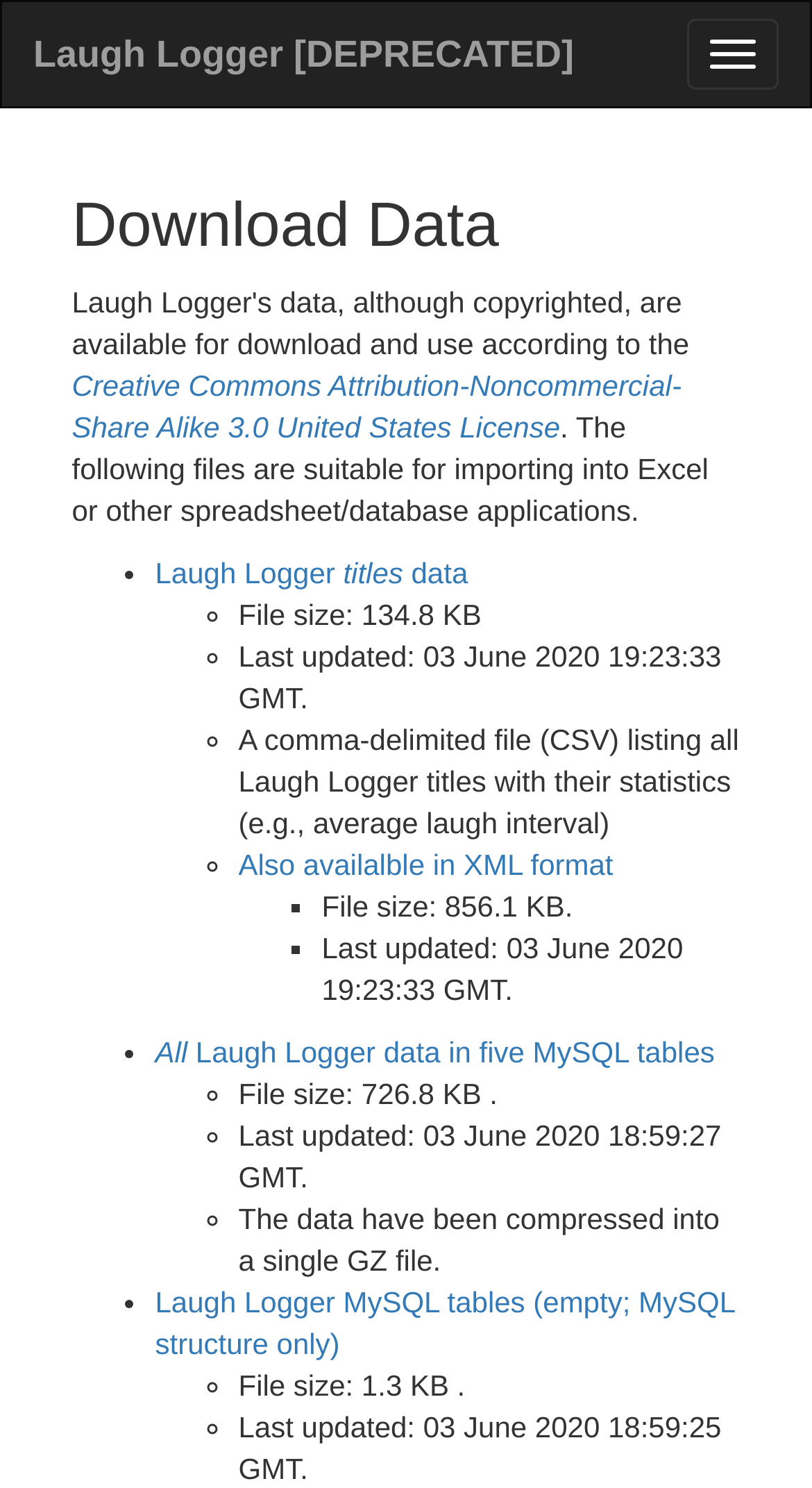Please respond to the question using a single word or phrase:
What is the largest file size?

856.1 KB